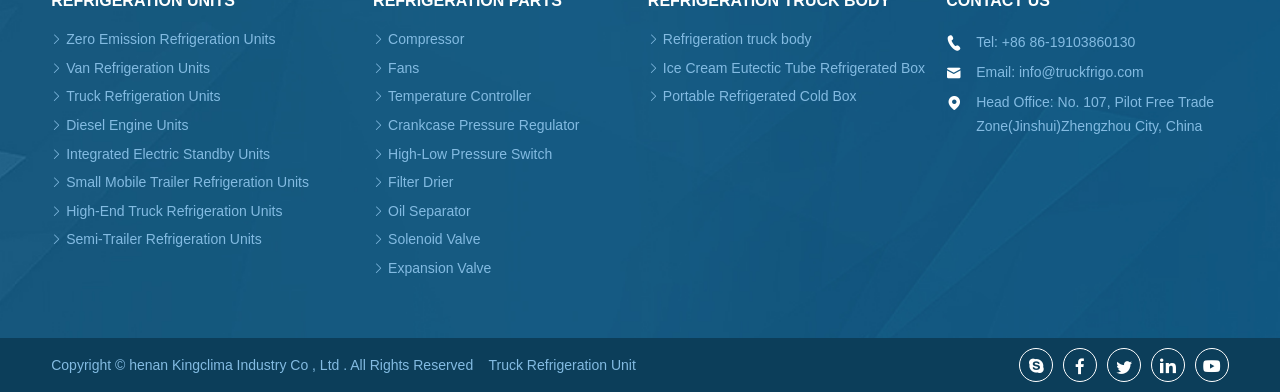Answer the following query concisely with a single word or phrase:
What type of products are listed on the left side of the webpage?

Refrigeration units